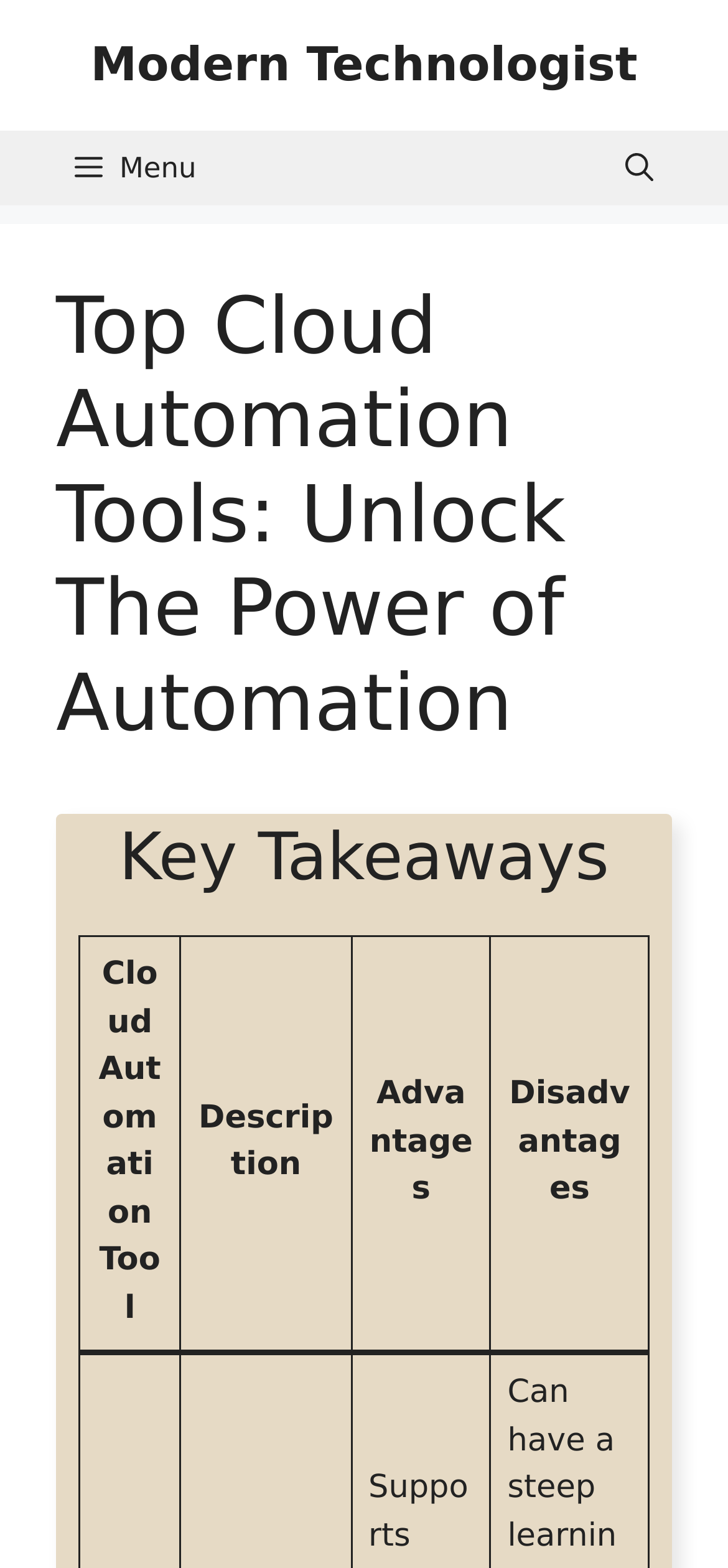Provide the bounding box coordinates of the UI element this sentence describes: "parent_node: Reference News".

None